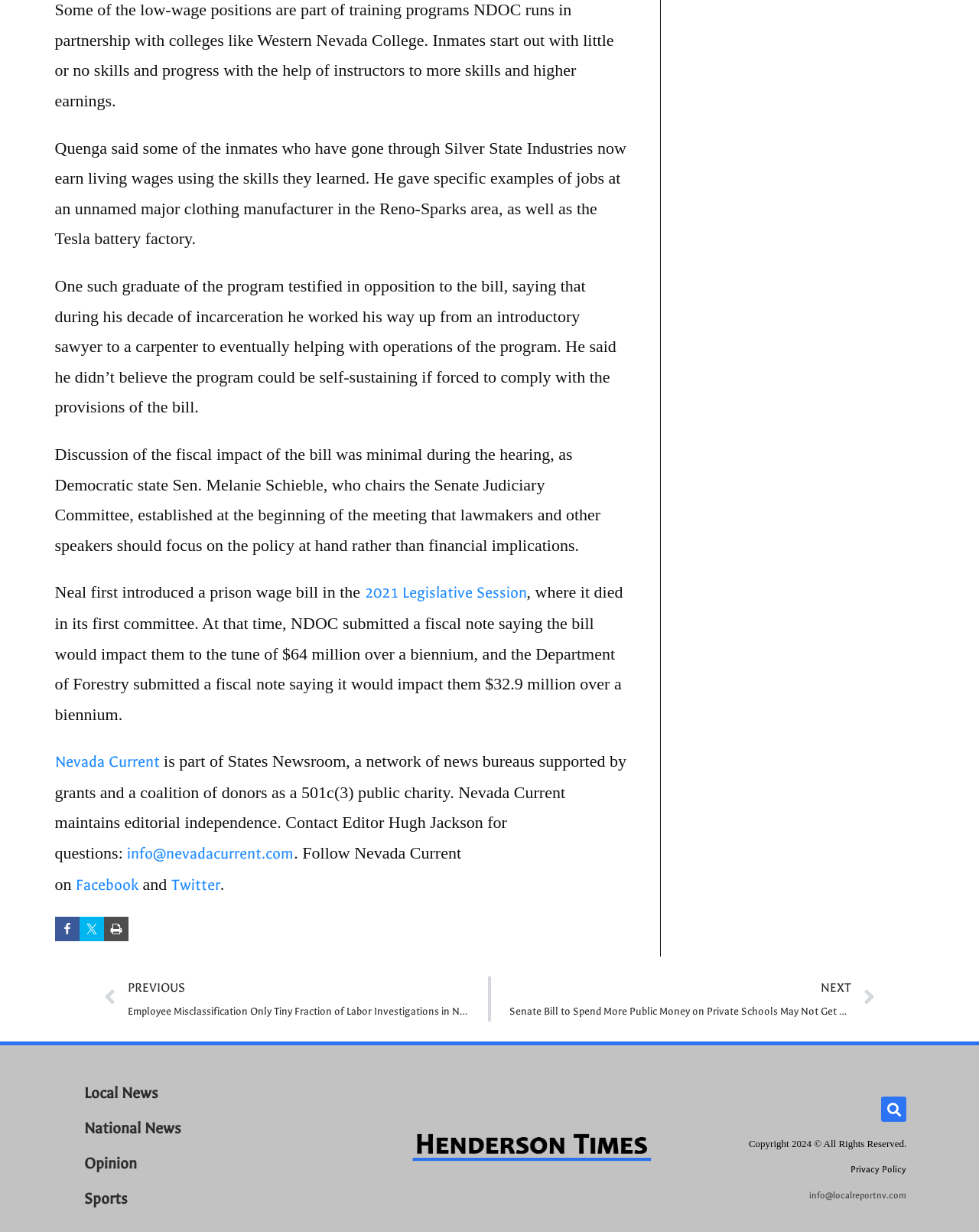What is the topic of the article?
Based on the visual details in the image, please answer the question thoroughly.

The topic of the article can be determined by reading the static text elements, which mention 'prison wage bill', 'Silver State Industries', and 'NDOC'. These keywords suggest that the article is discussing a bill related to prison wages.